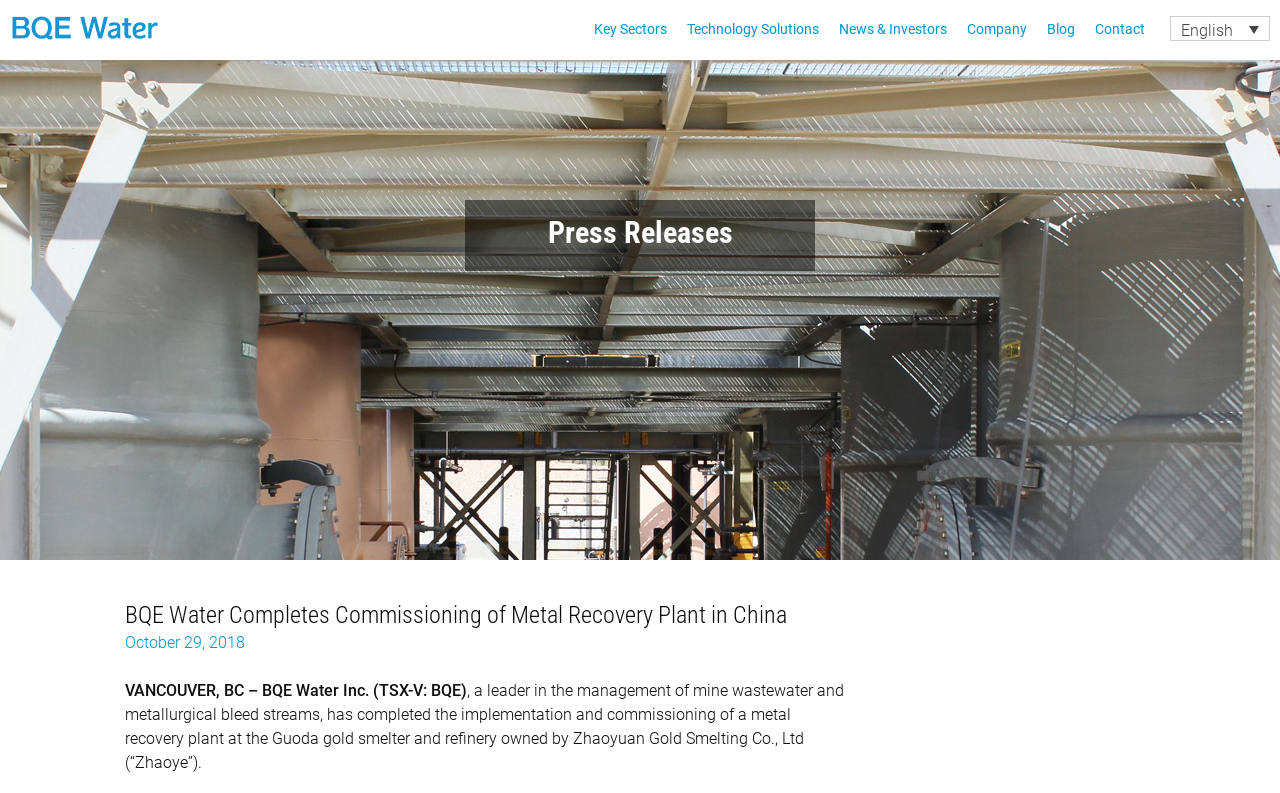Based on the element description: "Blog", identify the bounding box coordinates for this UI element. The coordinates must be four float numbers between 0 and 1, listed as [left, top, right, bottom].

[0.818, 0.0, 0.84, 0.074]